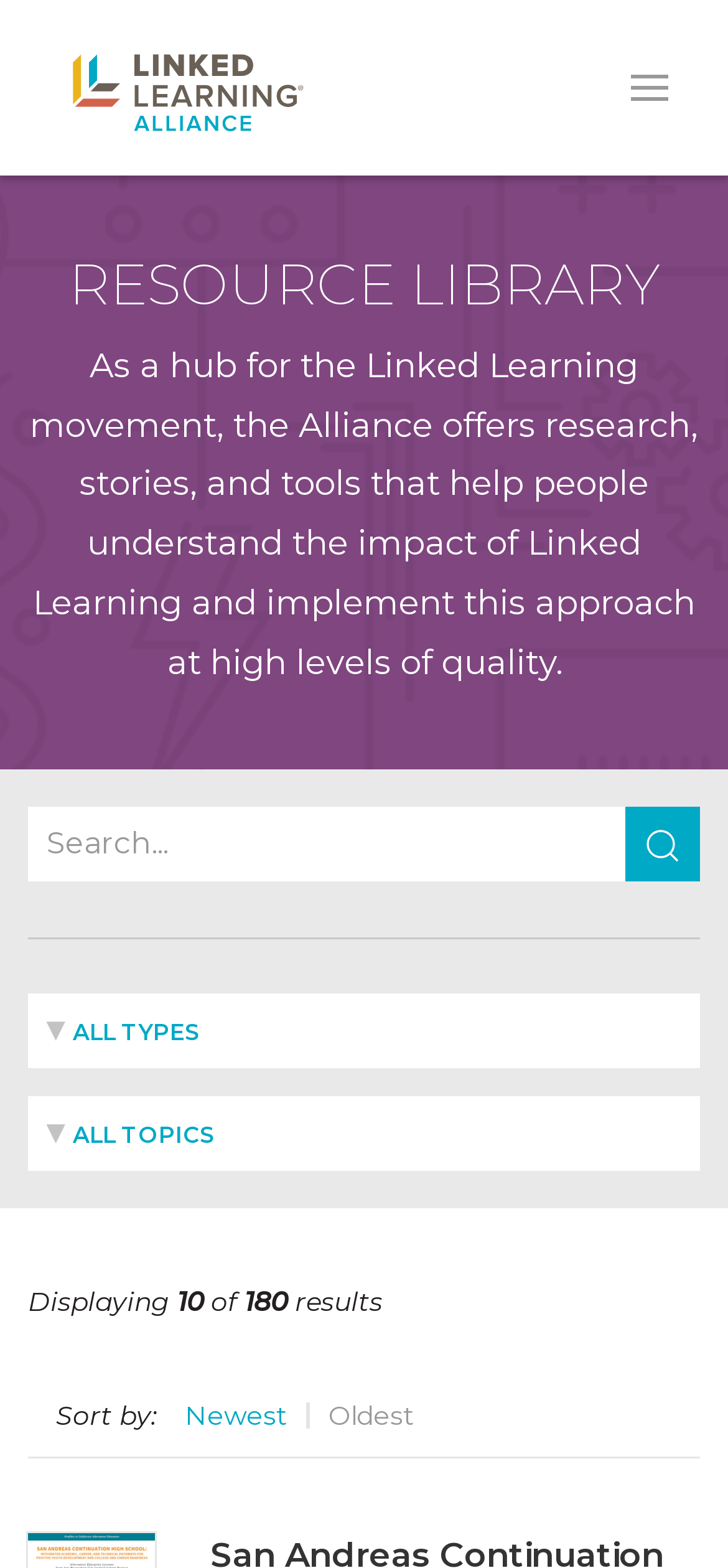Locate the UI element described by Newest and provide its bounding box coordinates. Use the format (top-left x, top-left y, bottom-right x, bottom-right y) with all values as floating point numbers between 0 and 1.

[0.254, 0.891, 0.395, 0.916]